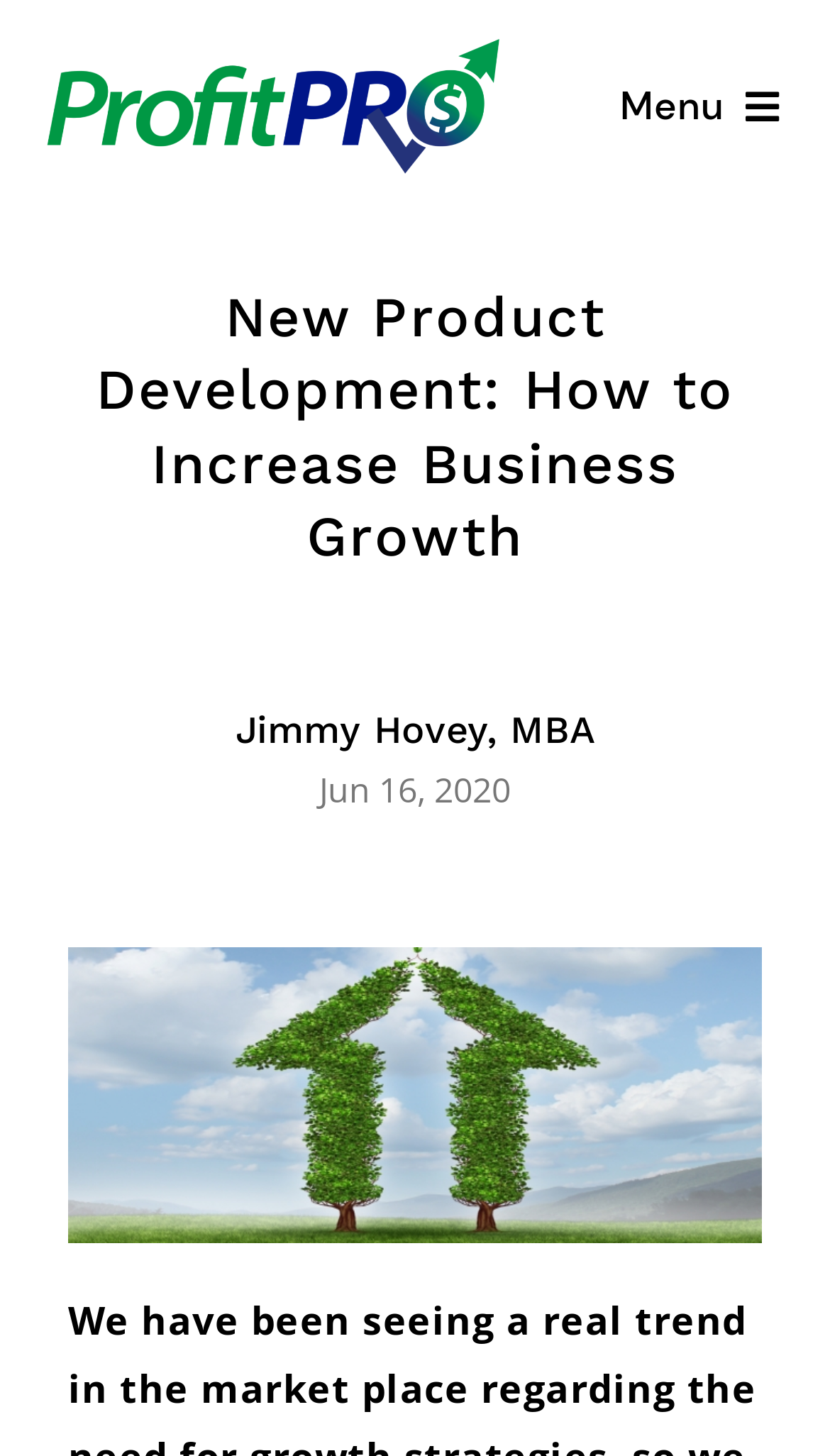Provide the bounding box coordinates of the area you need to click to execute the following instruction: "Go to Business Consulting".

[0.0, 0.109, 1.0, 0.196]